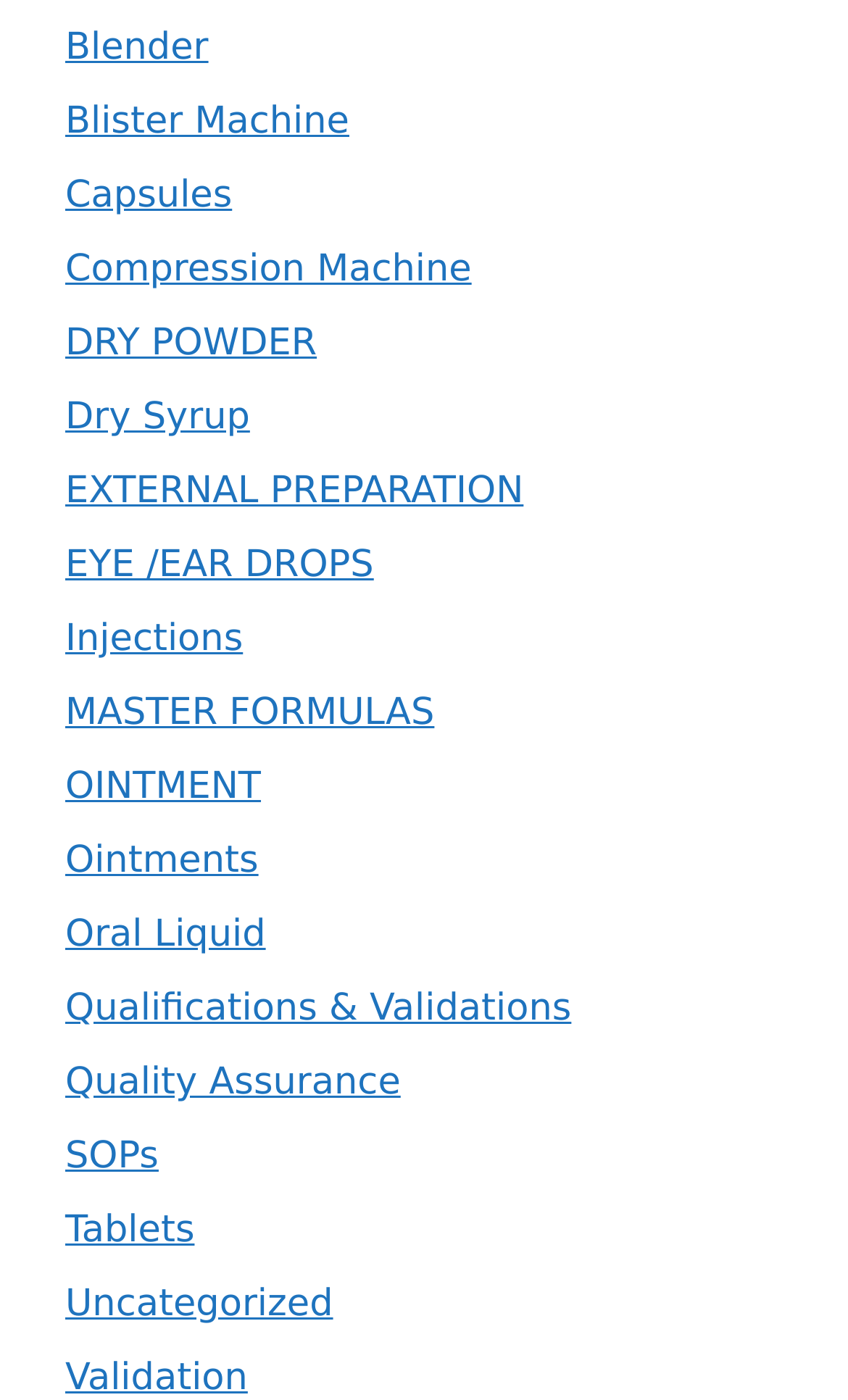Find the bounding box coordinates for the element described here: "Blender".

[0.077, 0.019, 0.246, 0.05]